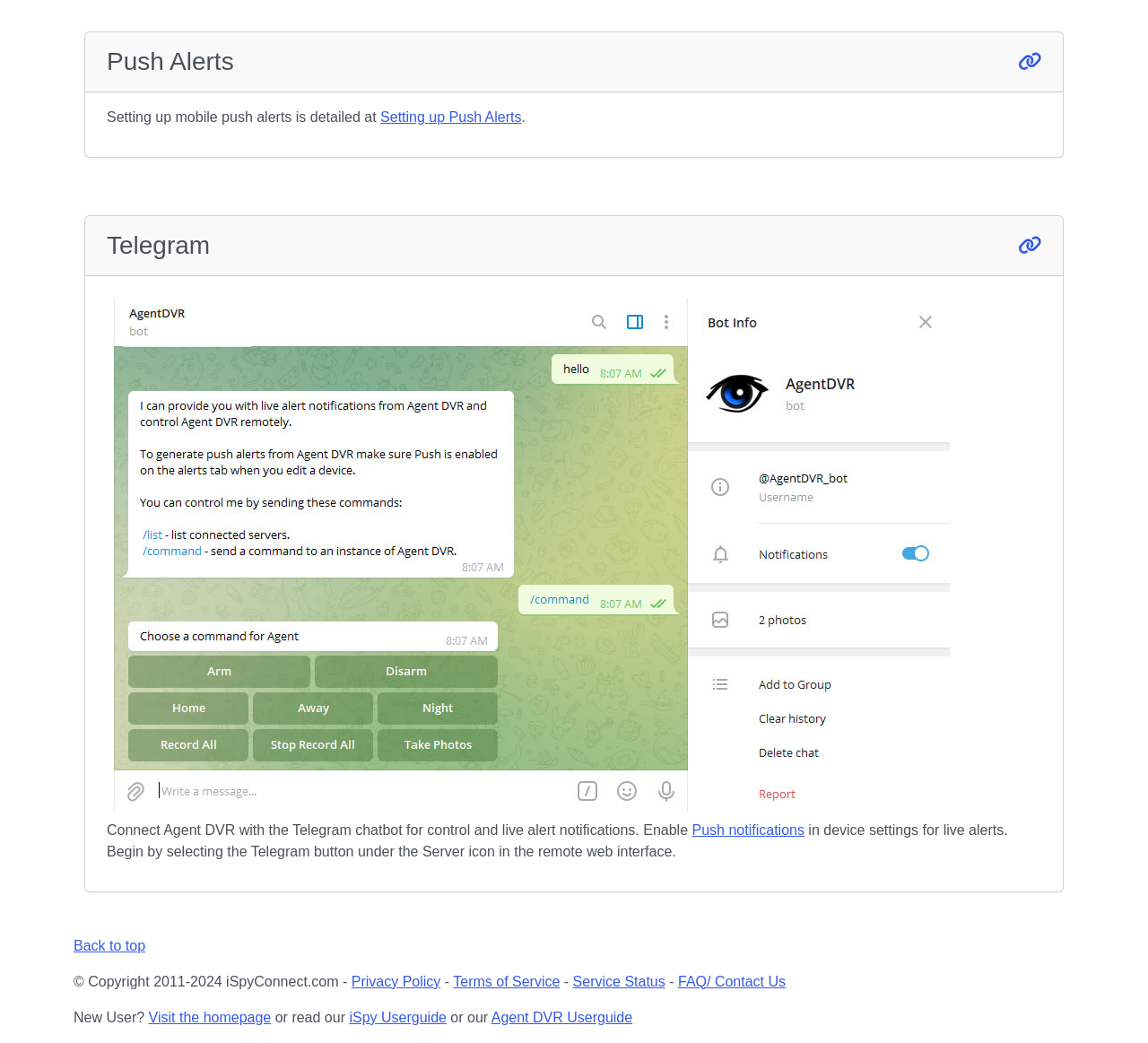Please identify the bounding box coordinates of the clickable region that I should interact with to perform the following instruction: "Go back to top". The coordinates should be expressed as four float numbers between 0 and 1, i.e., [left, top, right, bottom].

[0.064, 0.899, 0.127, 0.914]